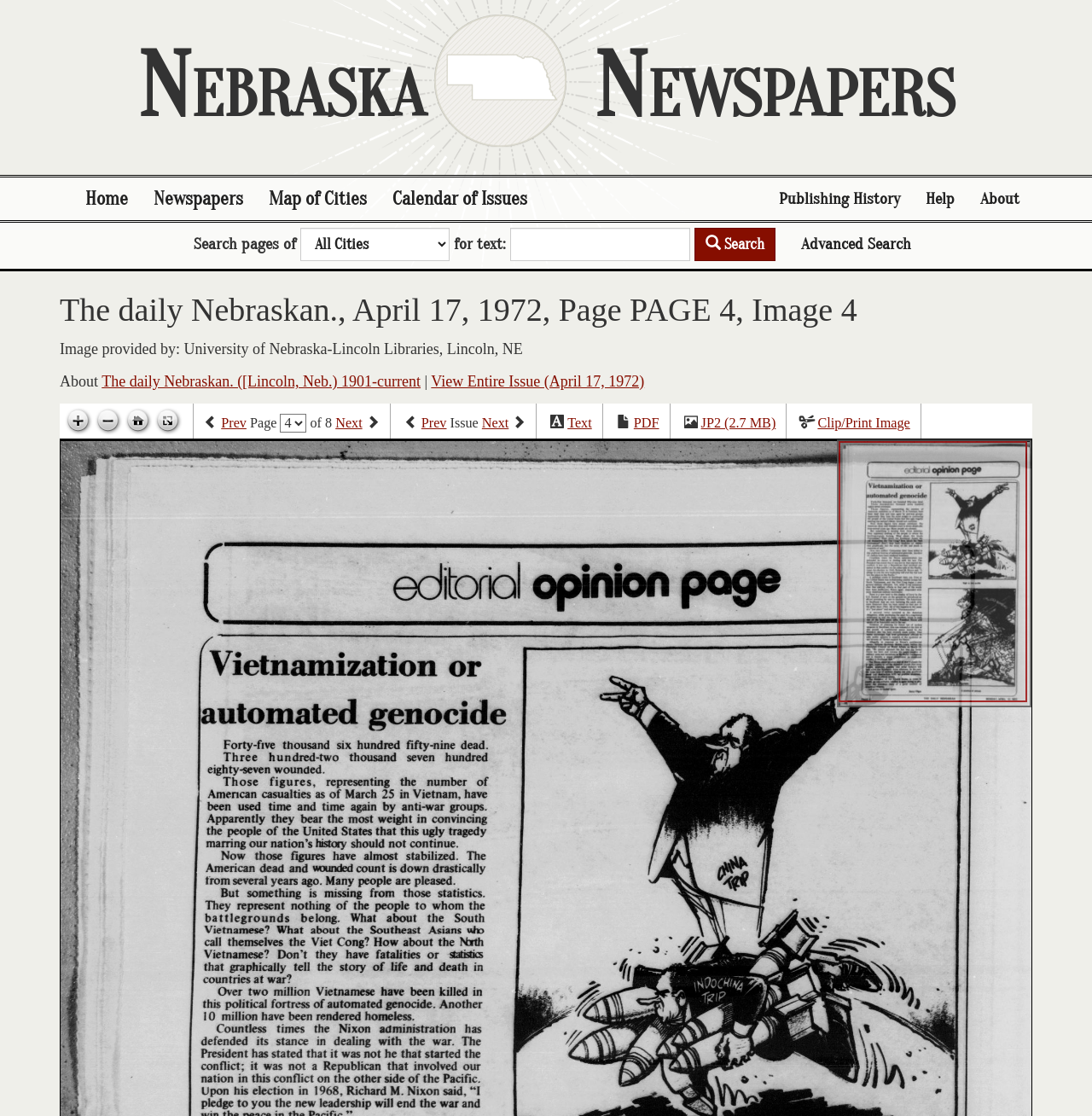What is the name of the newspaper on this page?
Please provide a single word or phrase as your answer based on the screenshot.

The daily Nebraskan